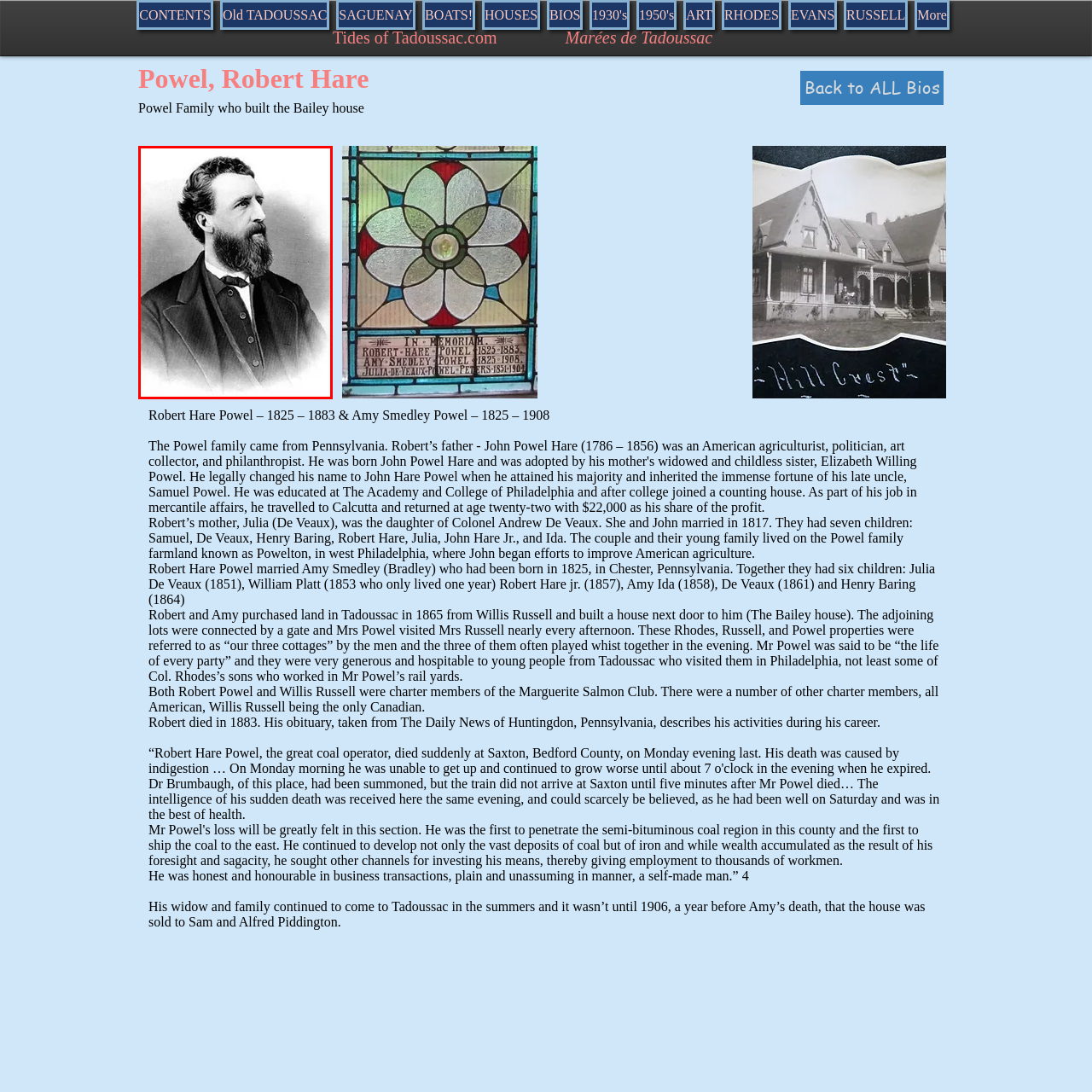Check the highlighted part in pink, Where did Robert Hare Powel live? 
Use a single word or phrase for your answer.

Tadoussac and Philadelphia